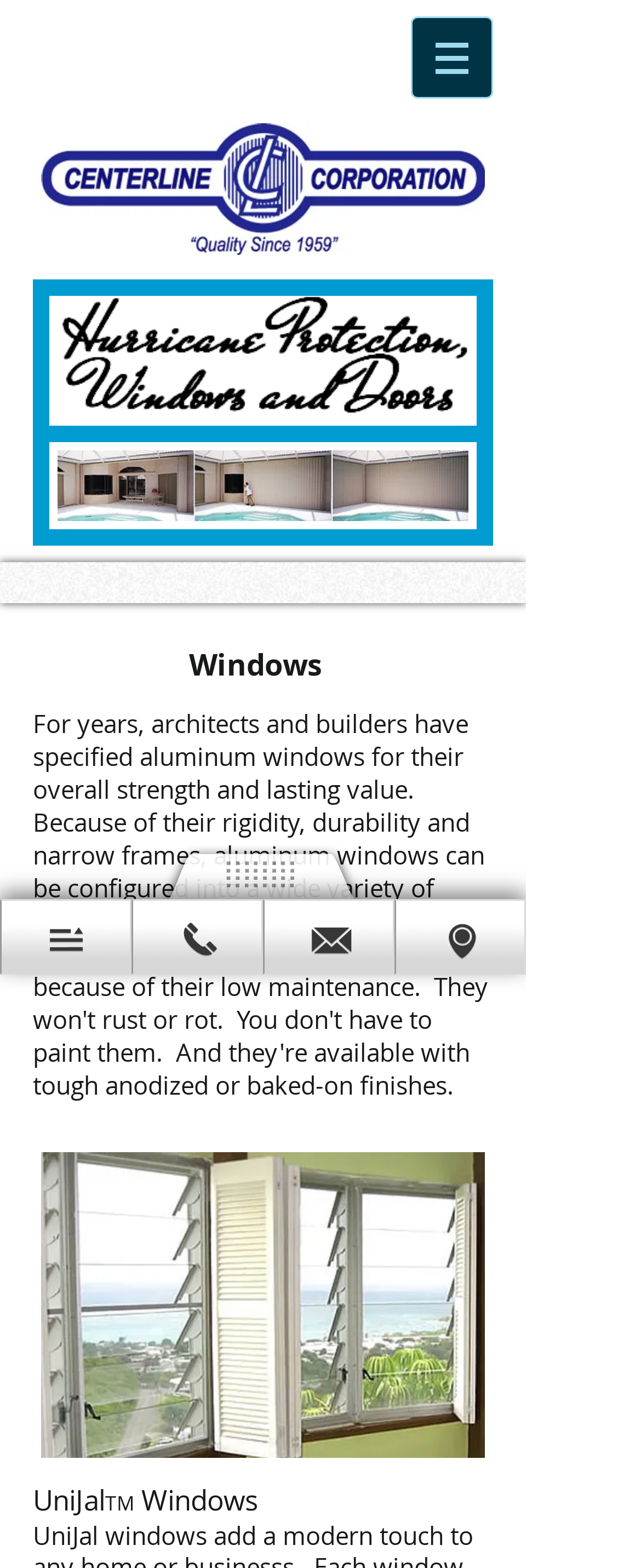How many links are there on the webpage? Look at the image and give a one-word or short phrase answer.

3